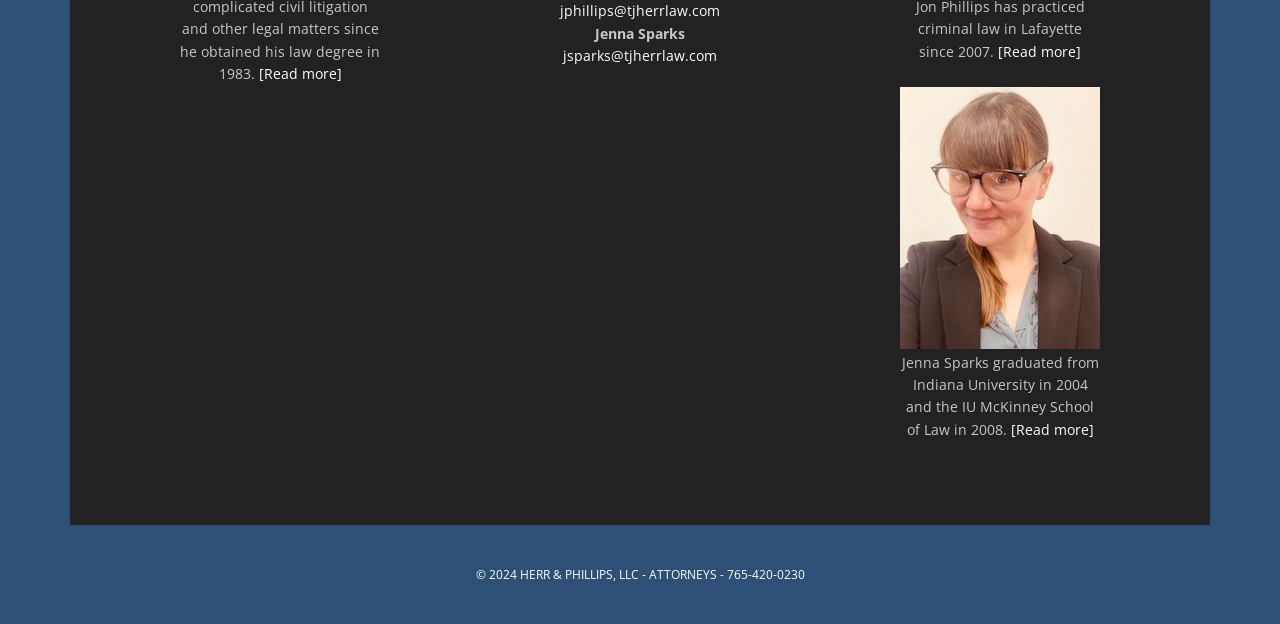What is the phone number listed on this page?
Give a detailed and exhaustive answer to the question.

I found the phone number listed at the bottom of the page, which is 765-420-0230.